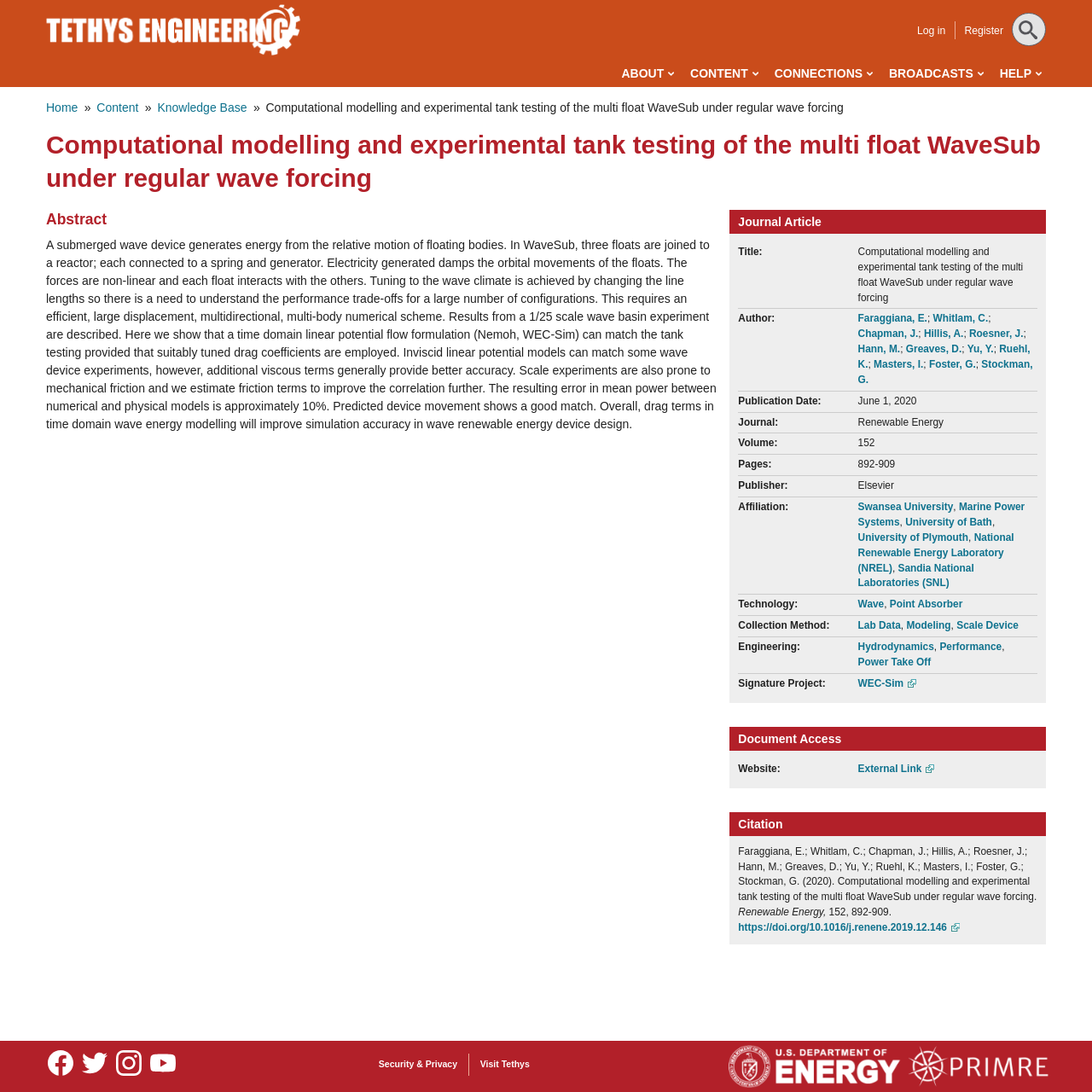Please mark the clickable region by giving the bounding box coordinates needed to complete this instruction: "Subscribe to the newsletter".

None